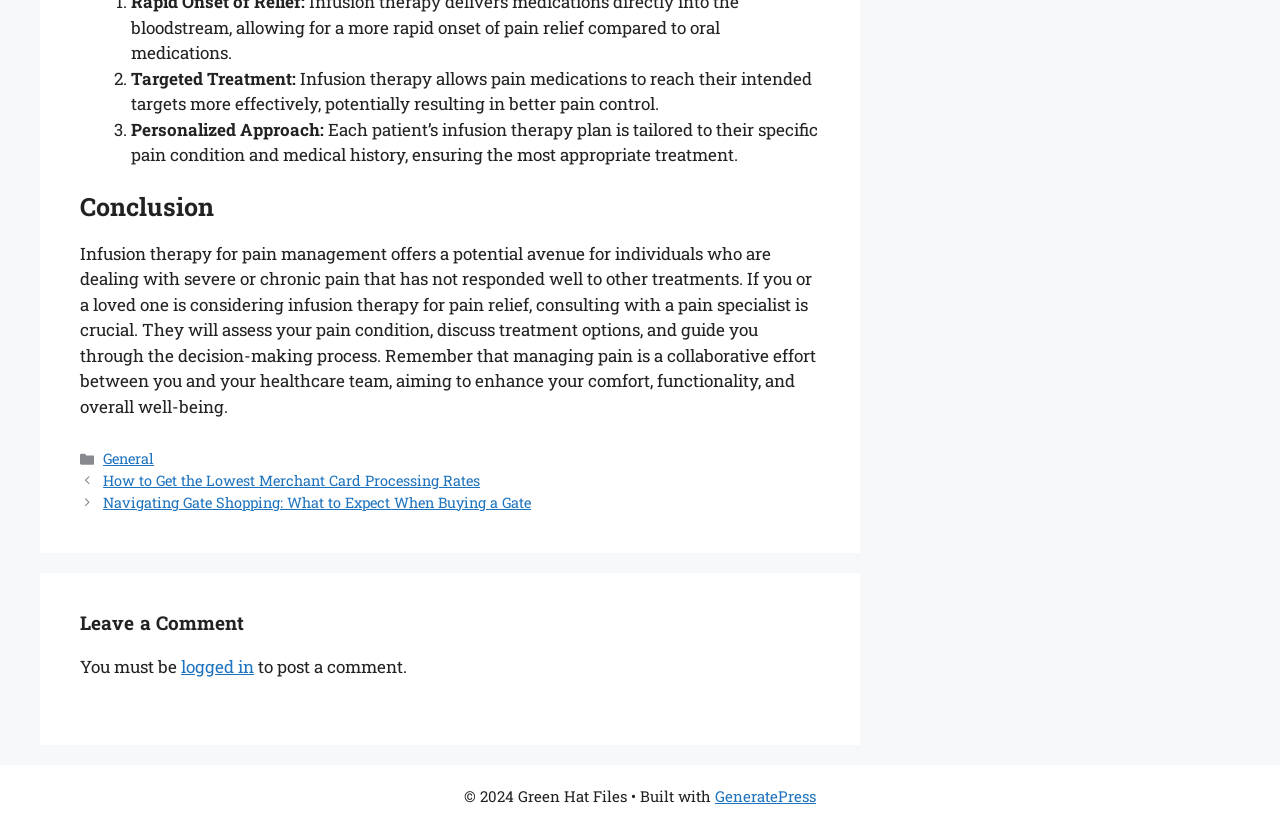Using the image as a reference, answer the following question in as much detail as possible:
What is the copyright year of the website?

The webpage footer contains the copyright information '© 2024 Green Hat Files', indicating that the website's copyright year is 2024.